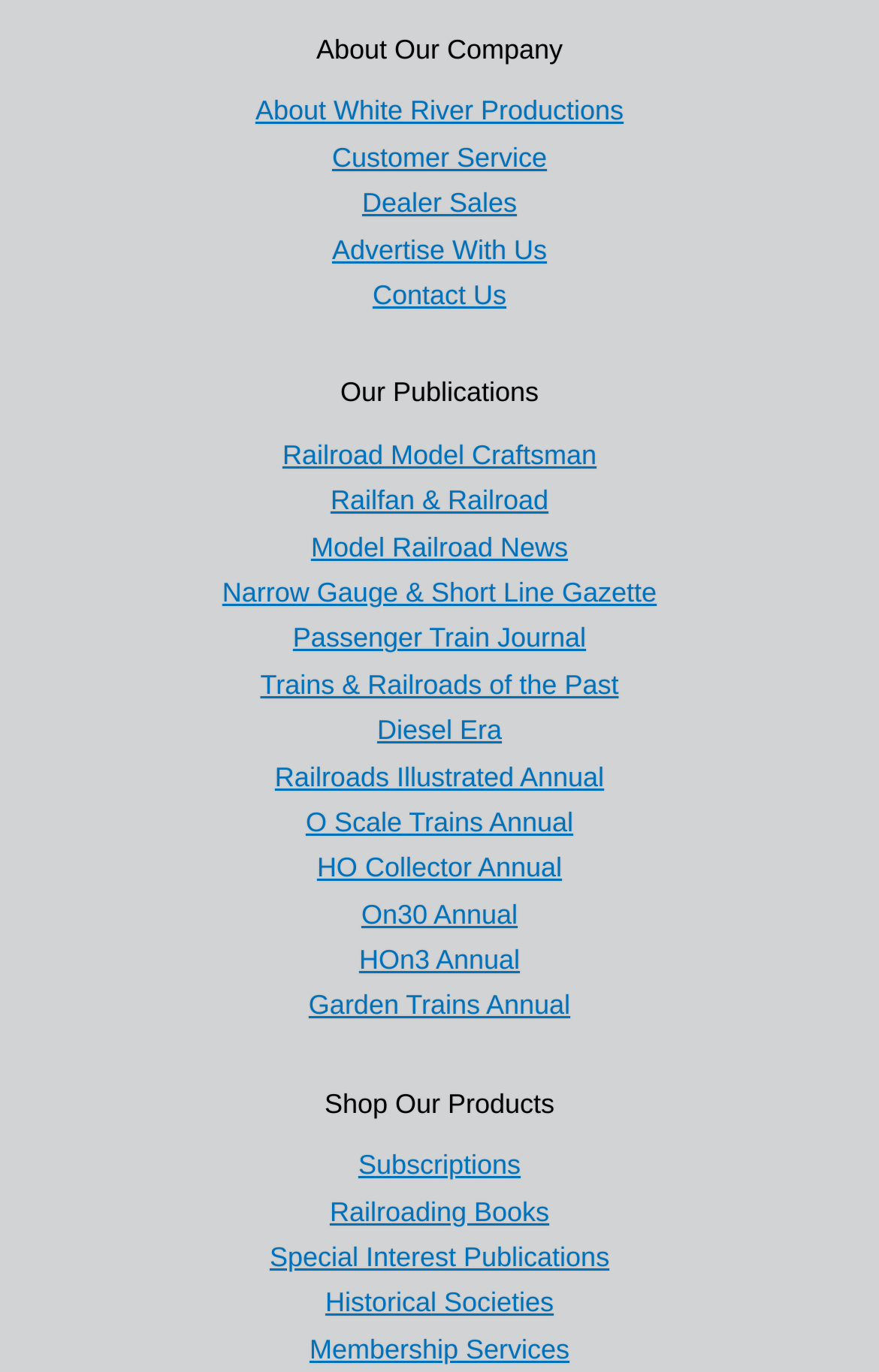Identify the bounding box coordinates for the UI element described by the following text: "O Scale Trains Annual". Provide the coordinates as four float numbers between 0 and 1, in the format [left, top, right, bottom].

[0.348, 0.588, 0.652, 0.611]